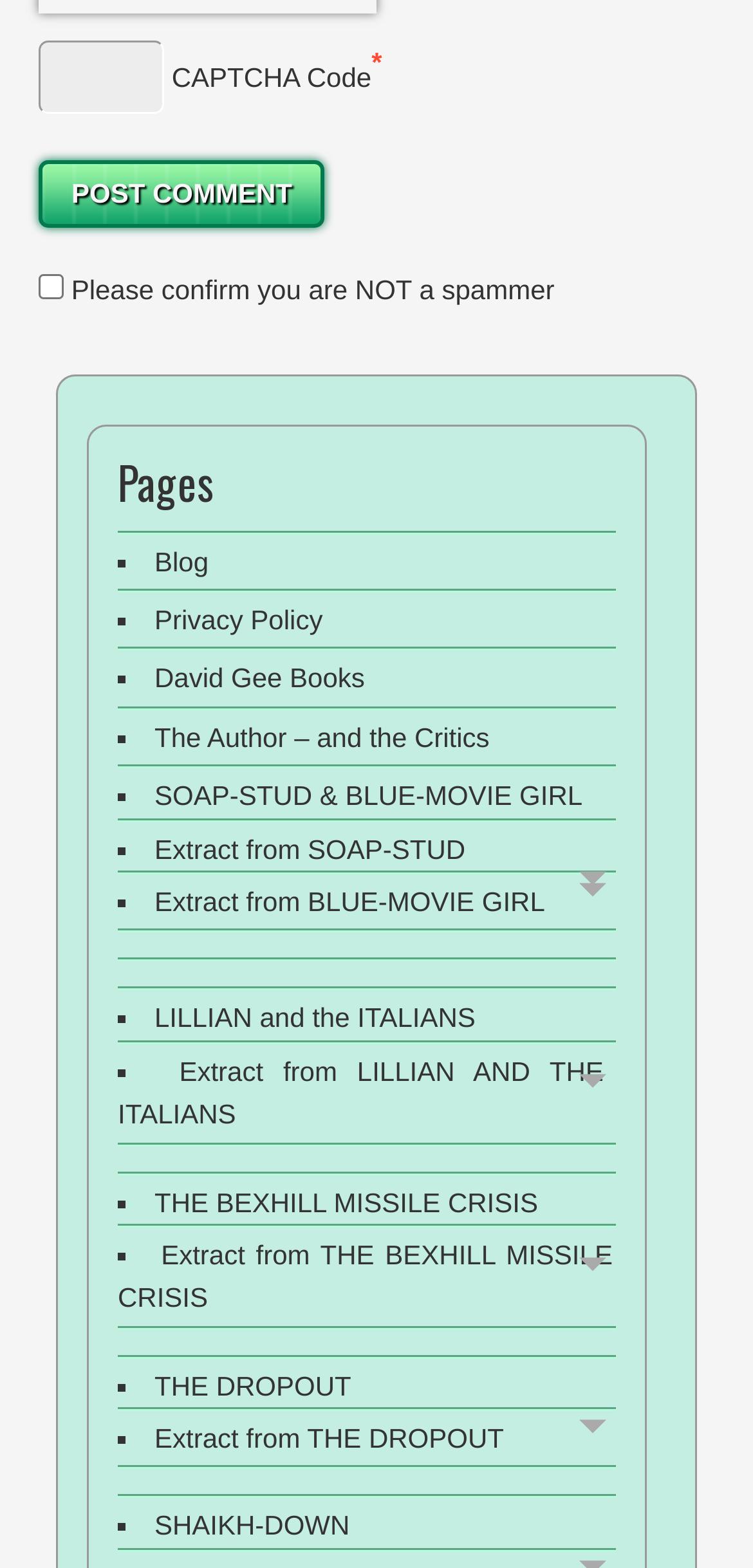What is the text of the first link?
Refer to the screenshot and answer in one word or phrase.

Blog